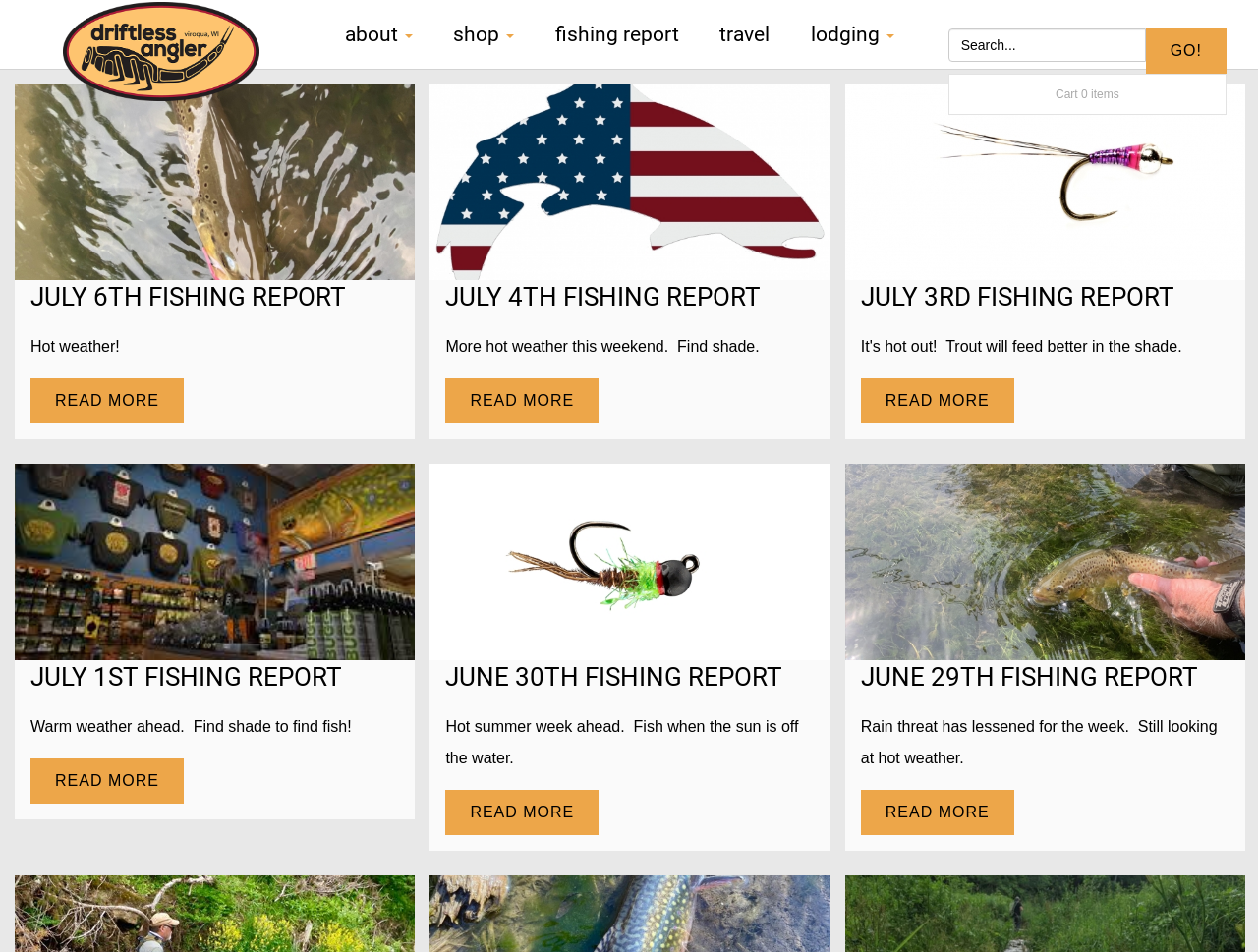Please find the bounding box coordinates of the section that needs to be clicked to achieve this instruction: "go to about page".

[0.258, 0.015, 0.344, 0.057]